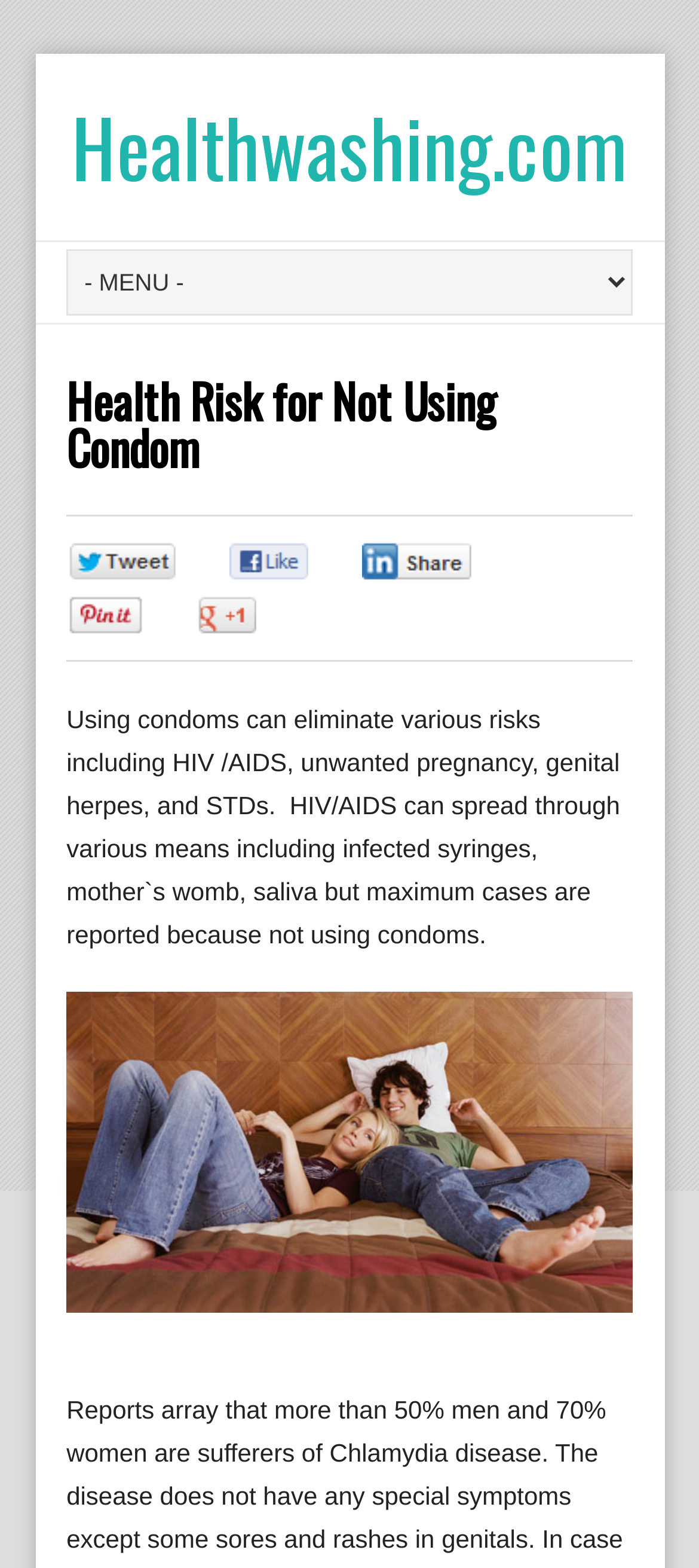What is the main topic of this webpage?
Please provide a detailed answer to the question.

Based on the webpage content, it is clear that the main topic is about the health risks associated with not using condoms, as indicated by the heading 'Health Risk for Not Using Condom' and the text that follows, which discusses the risks of HIV/AIDS, unwanted pregnancy, and other STDs.